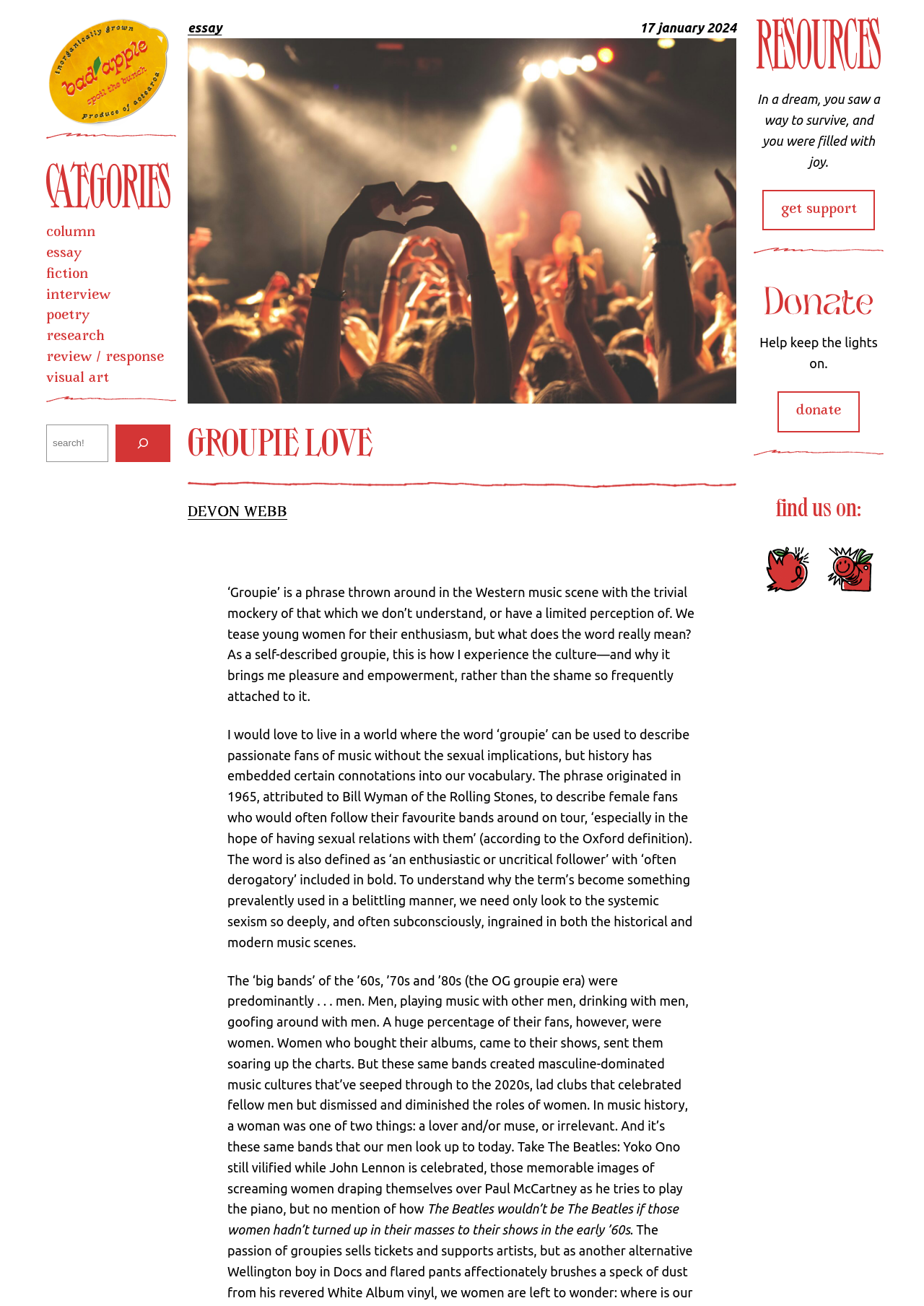Provide the bounding box coordinates of the area you need to click to execute the following instruction: "Select options for Osmo Polyx Oil Clear".

None